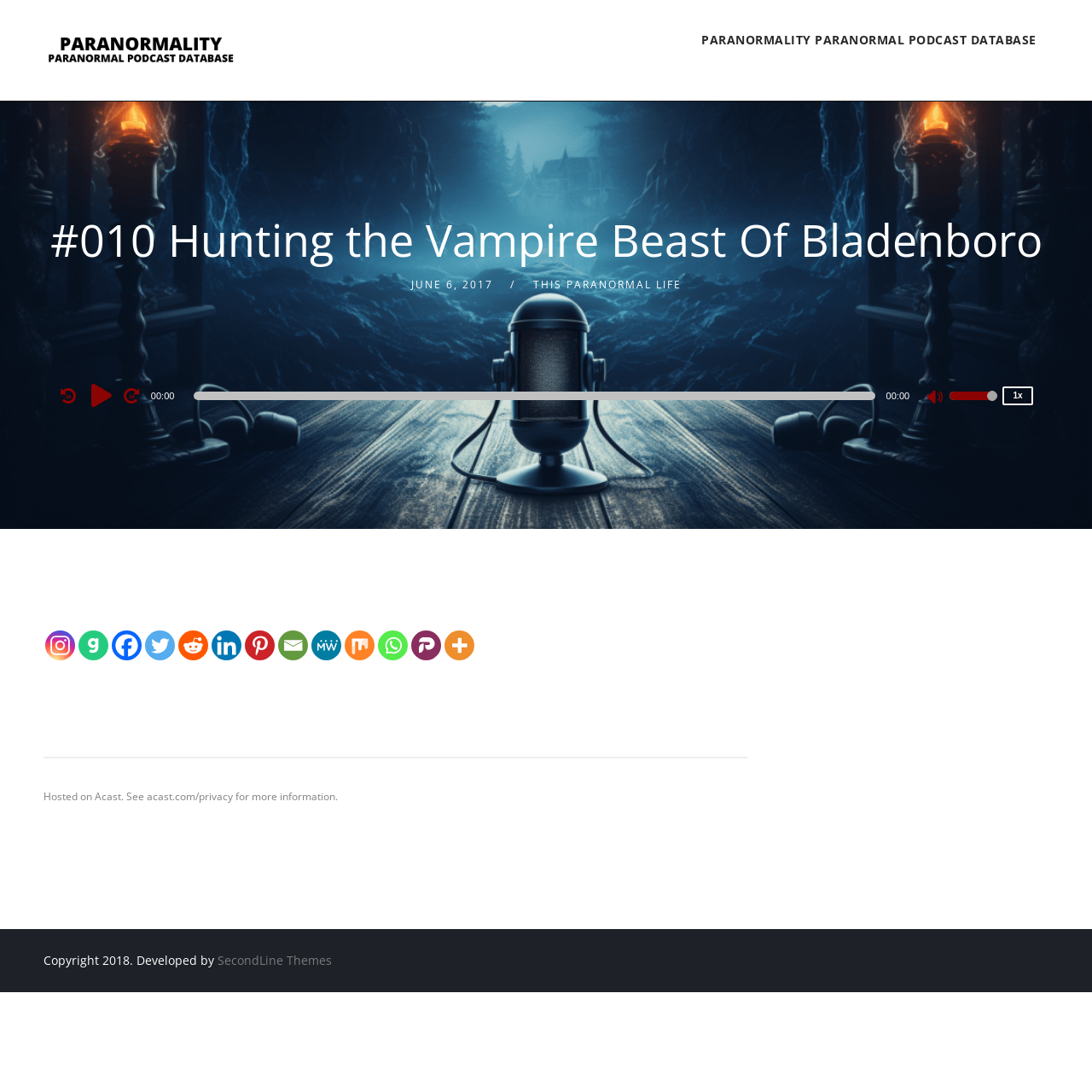Please answer the following question using a single word or phrase: 
What is the topic of the podcast episode?

Vampire Beast of Bladenboro